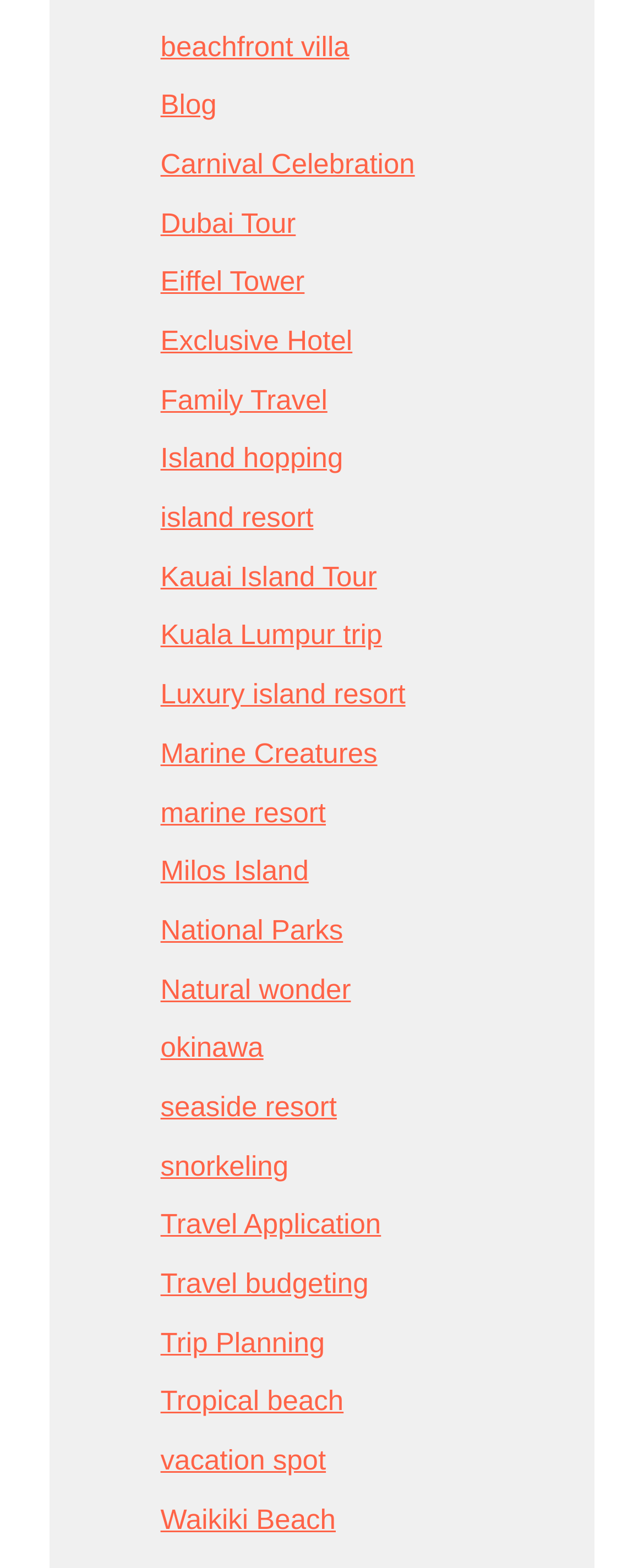Using the description "snorkeling", predict the bounding box of the relevant HTML element.

[0.249, 0.734, 0.448, 0.754]